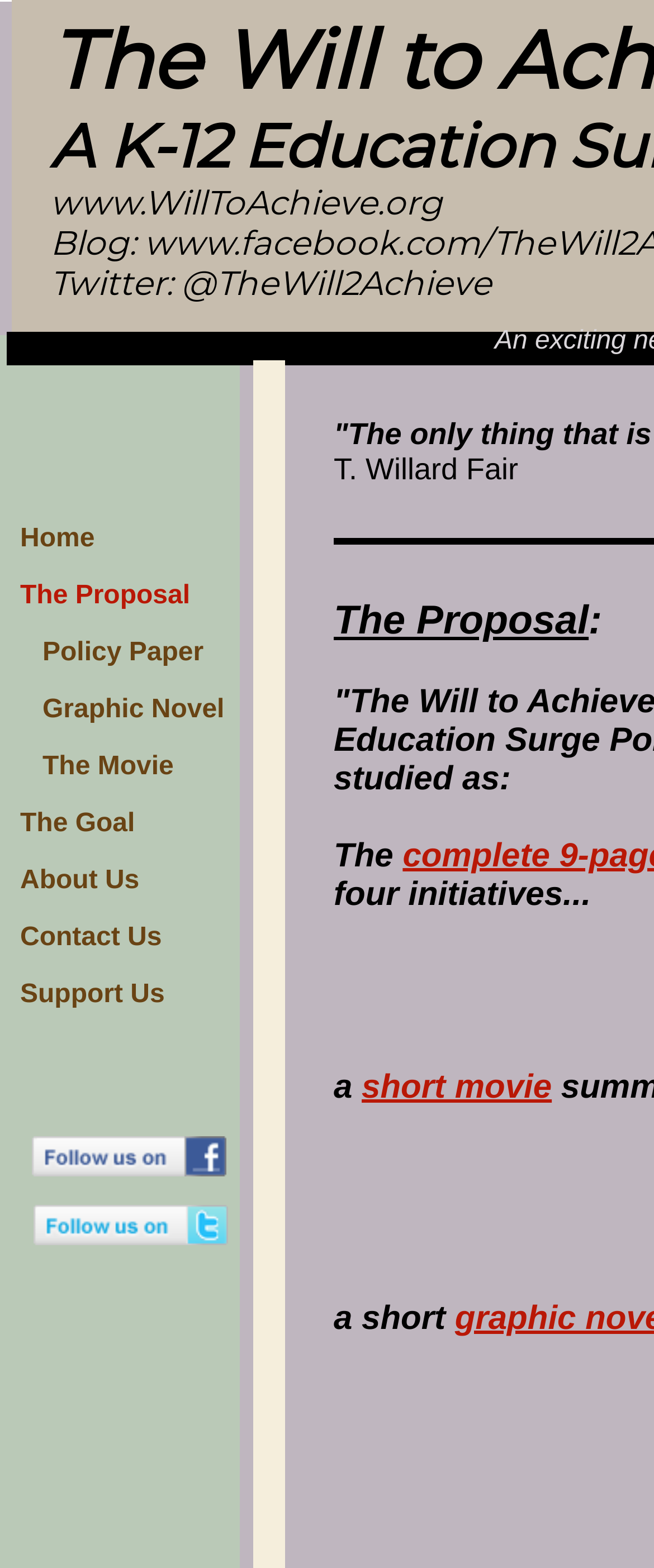Return the bounding box coordinates of the UI element that corresponds to this description: "Contact Us". The coordinates must be given as four float numbers in the range of 0 and 1, [left, top, right, bottom].

[0.031, 0.58, 0.343, 0.617]